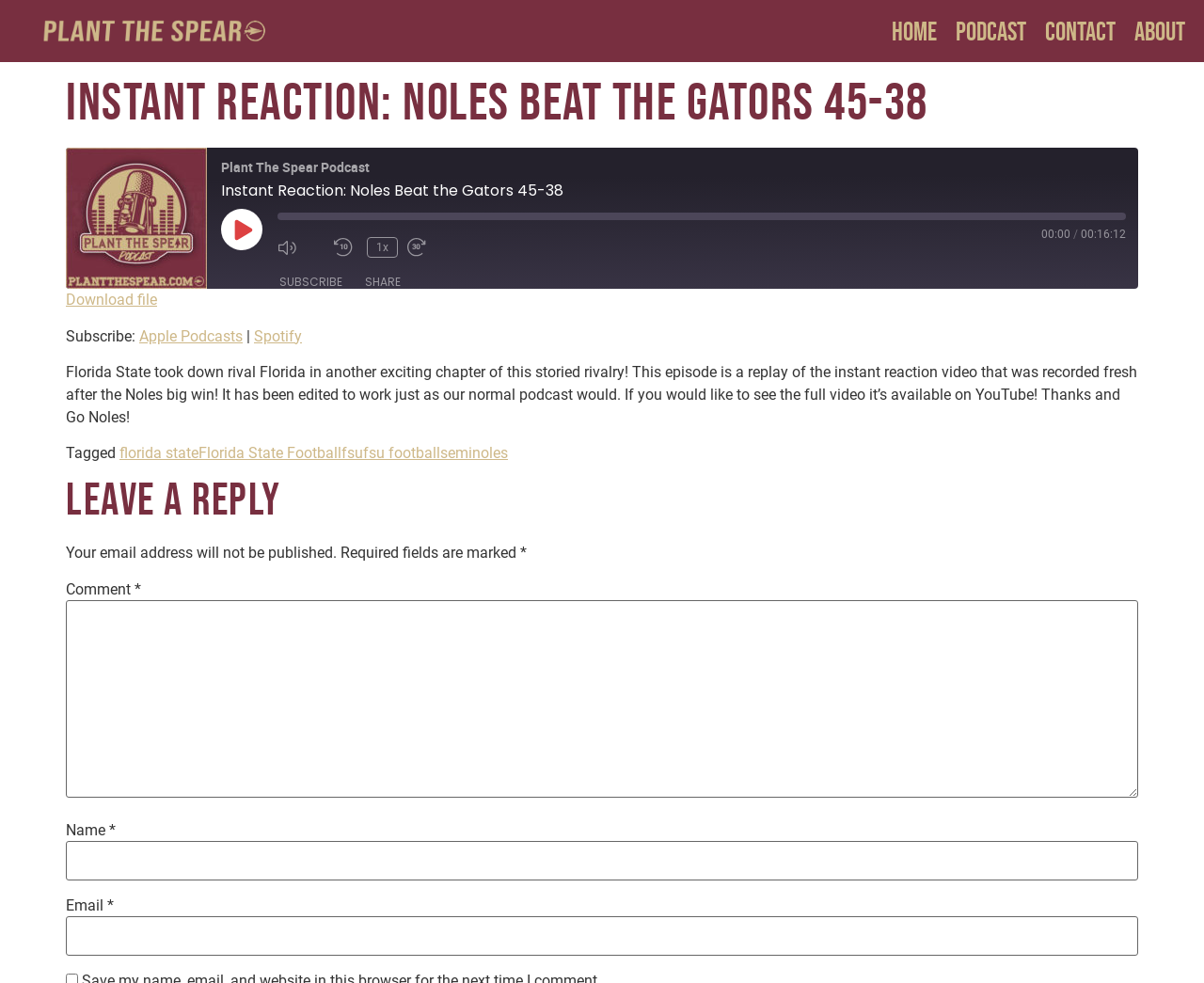Extract the bounding box coordinates for the UI element described as: "parent_node: EMBED title="Copy Embed Code"".

[0.909, 0.4, 0.93, 0.43]